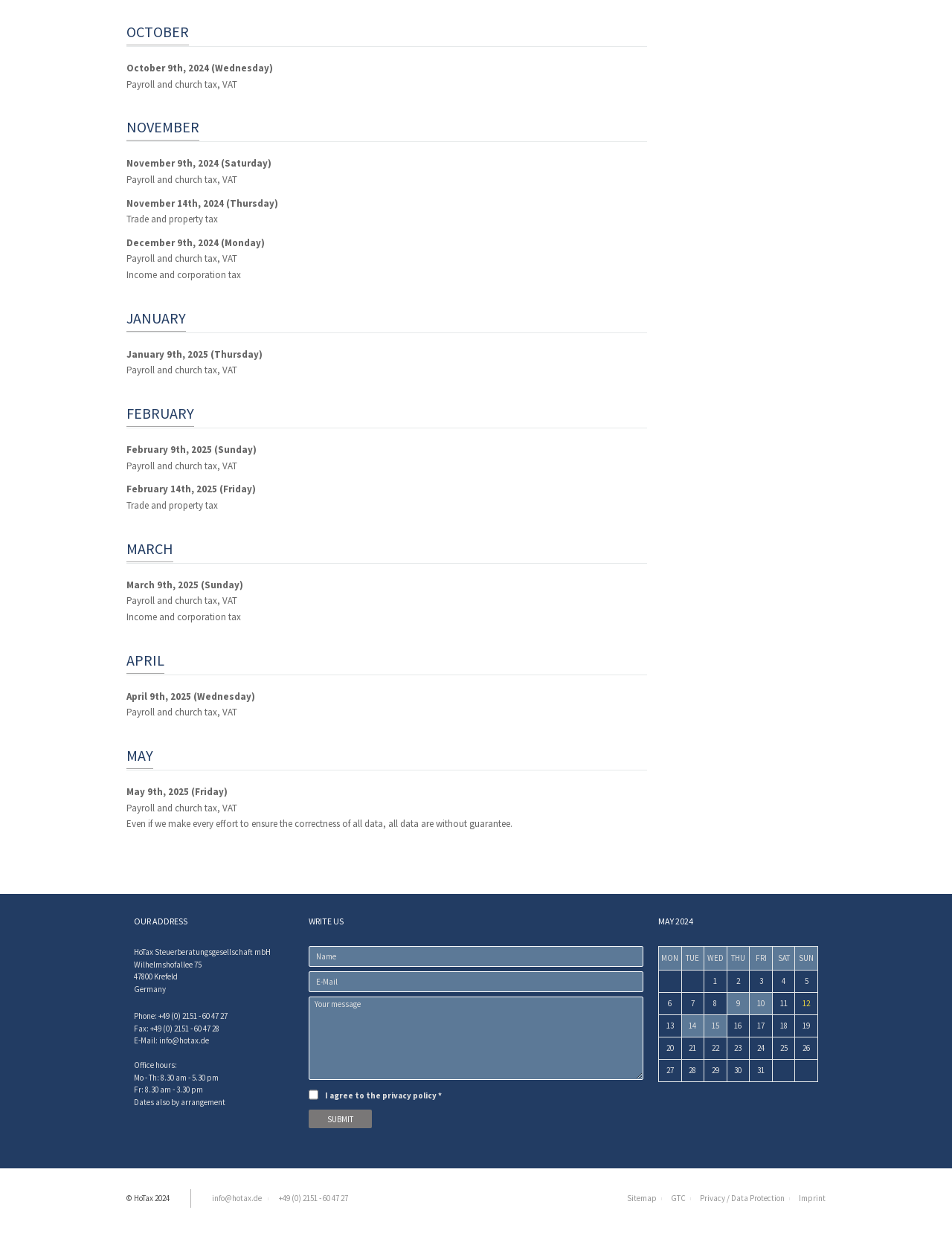Based on the provided description, "parent_node: WRITE US name="name" placeholder="Name"", find the bounding box of the corresponding UI element in the screenshot.

[0.324, 0.764, 0.676, 0.78]